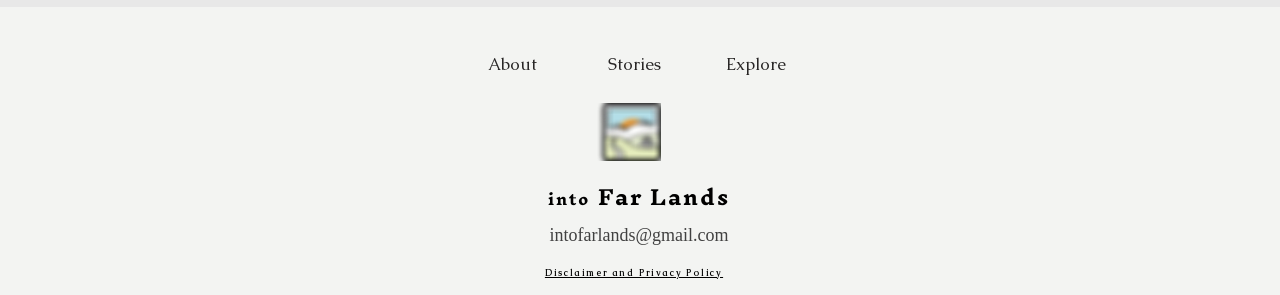Please respond in a single word or phrase: 
How many links are in the top navigation bar?

3